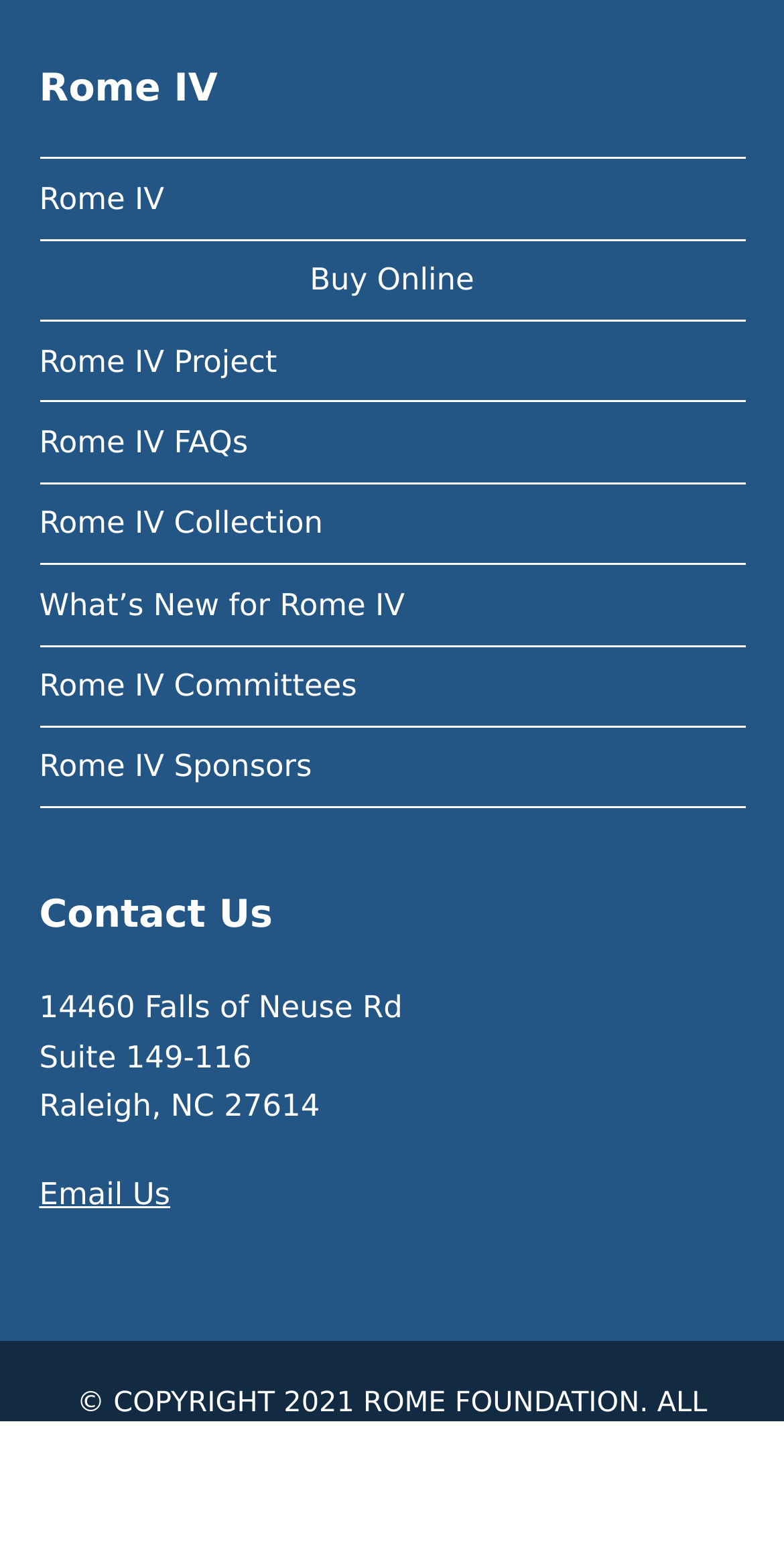Please specify the bounding box coordinates of the area that should be clicked to accomplish the following instruction: "visit Italian page". The coordinates should consist of four float numbers between 0 and 1, i.e., [left, top, right, bottom].

None